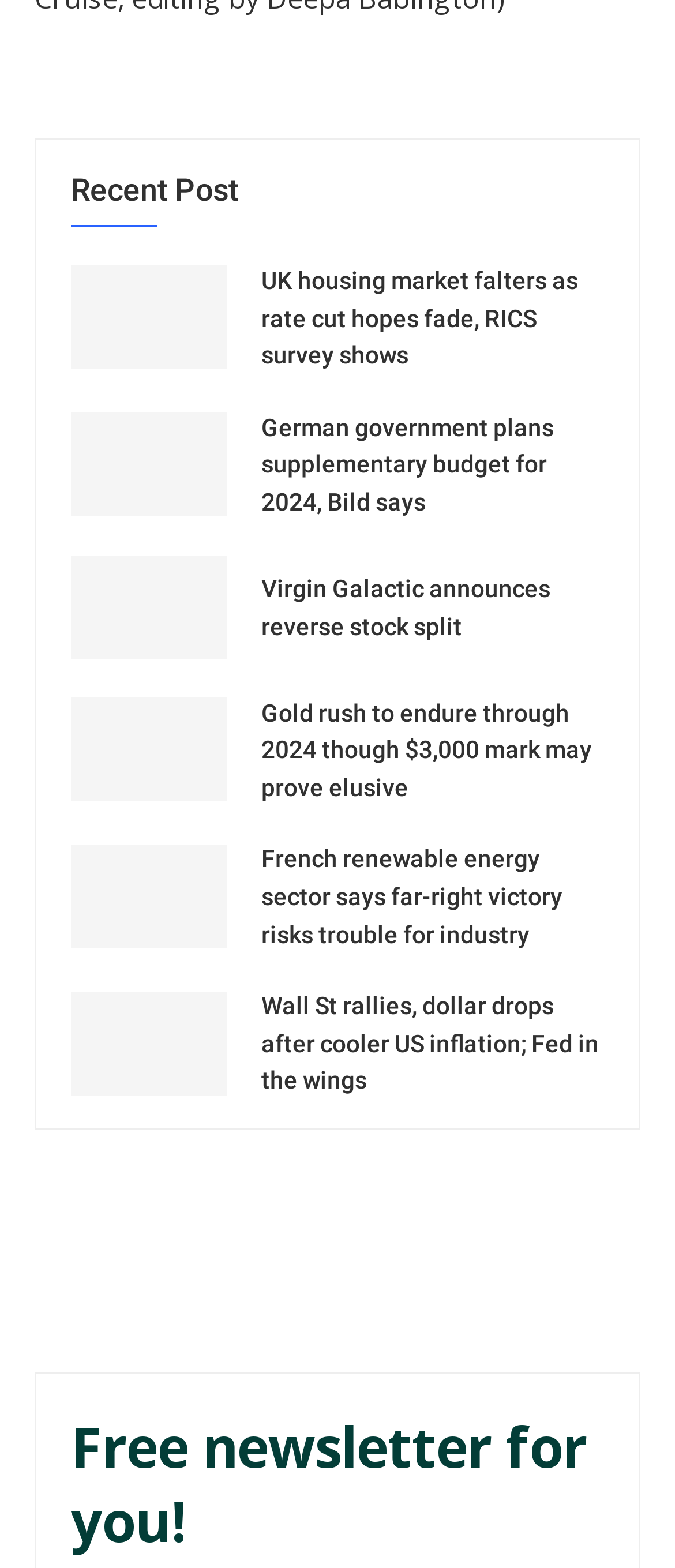Determine the bounding box coordinates of the clickable region to execute the instruction: "Learn about Virgin Galactic's reverse stock split". The coordinates should be four float numbers between 0 and 1, denoted as [left, top, right, bottom].

[0.105, 0.354, 0.336, 0.42]